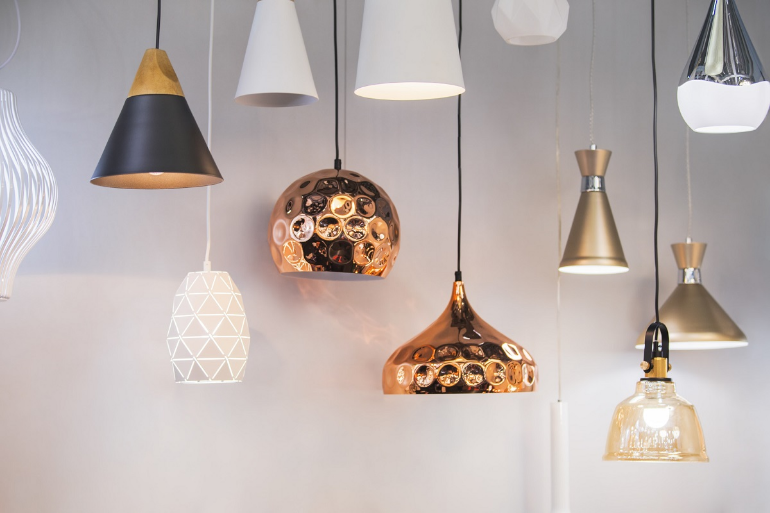What role does lighting play in interior design?
Give a one-word or short-phrase answer derived from the screenshot.

Shaping ambiance